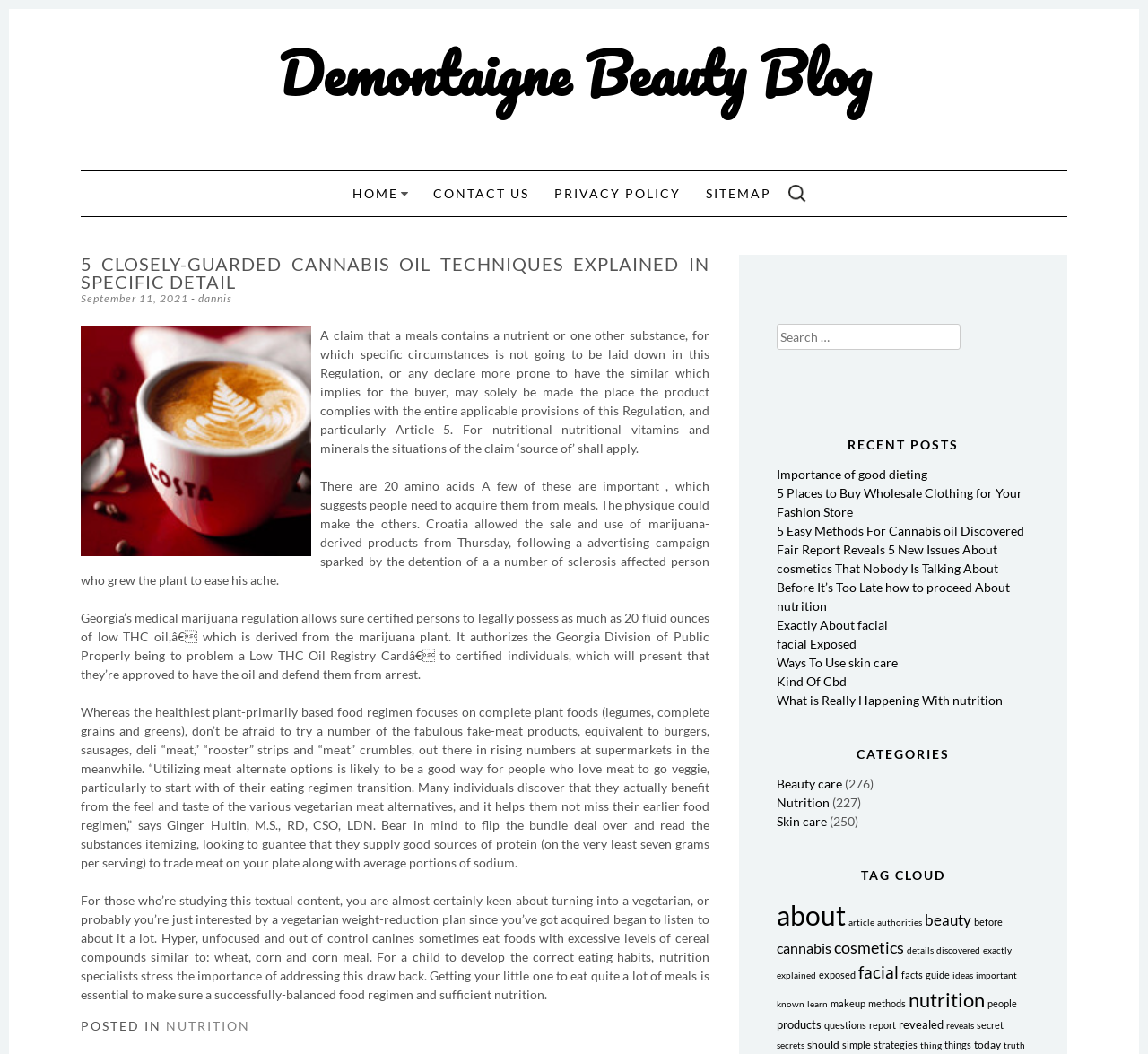Kindly determine the bounding box coordinates of the area that needs to be clicked to fulfill this instruction: "Read the article about 5 closely-guarded cannabis oil techniques".

[0.07, 0.242, 0.618, 0.988]